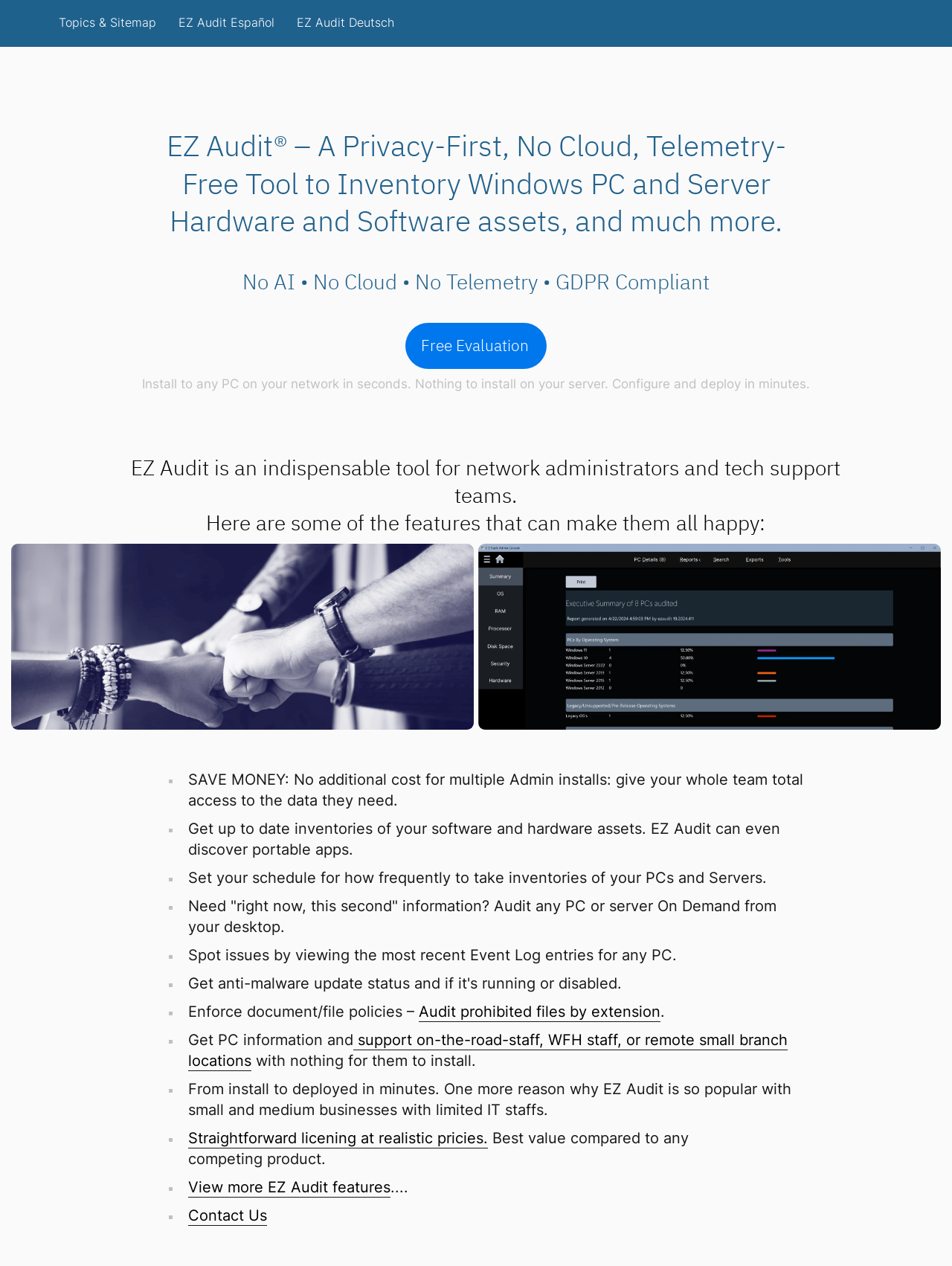Provide a brief response in the form of a single word or phrase:
What is the benefit of EZ Audit's pricing?

Best value